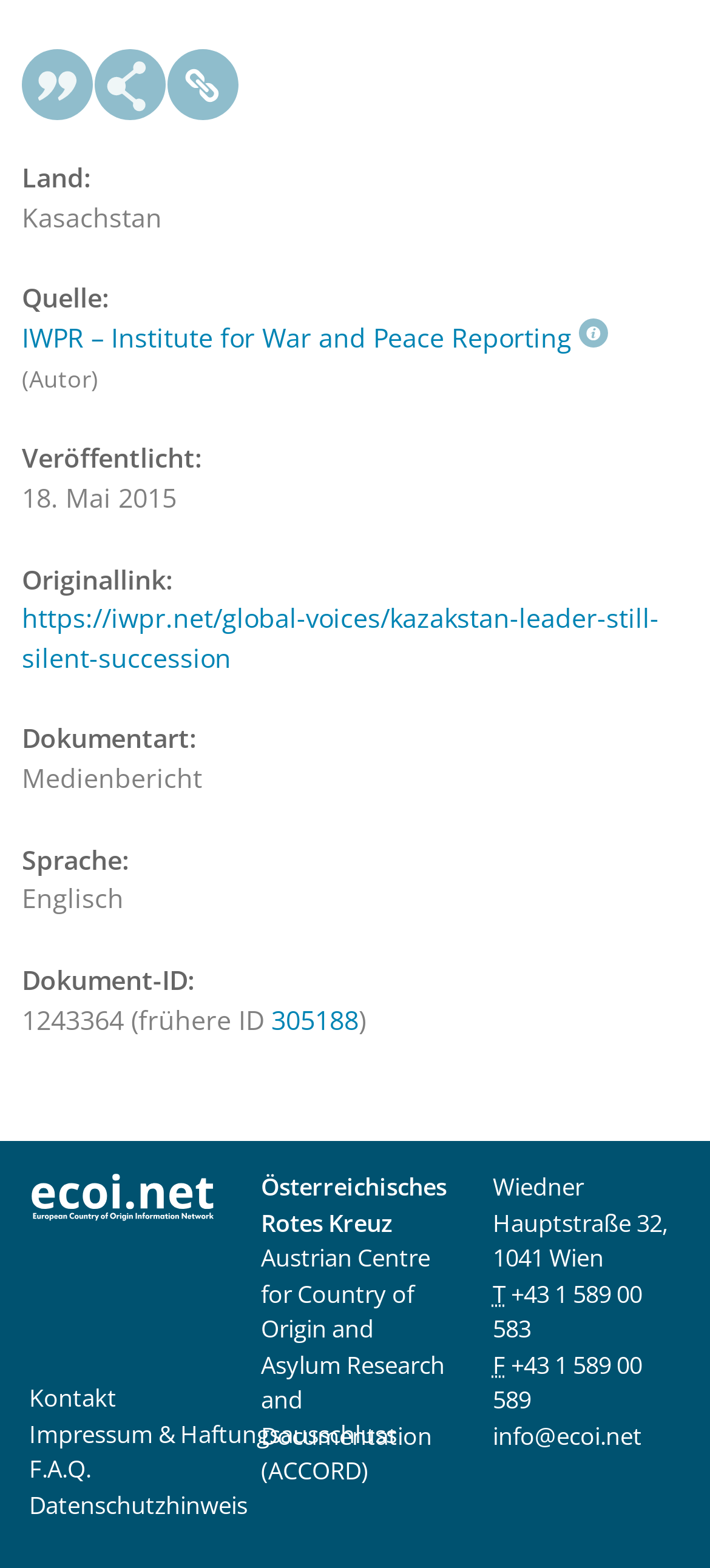What is the language of the document?
Provide a thorough and detailed answer to the question.

I found a section that lists 'Sprache:' as a term, and its corresponding detail is 'Englisch', which is the language of the document.